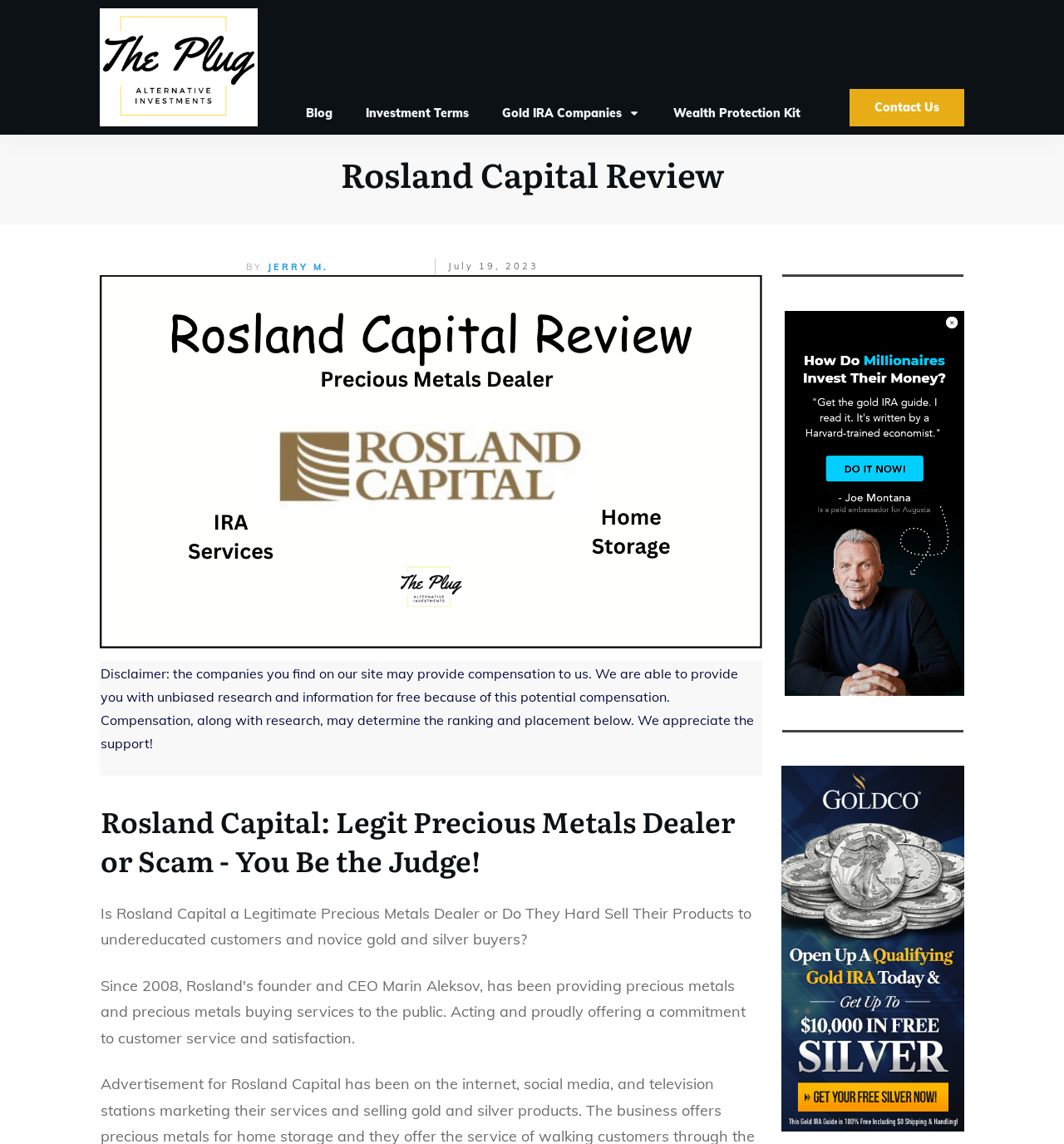Generate the text content of the main headline of the webpage.

Rosland Capital Review